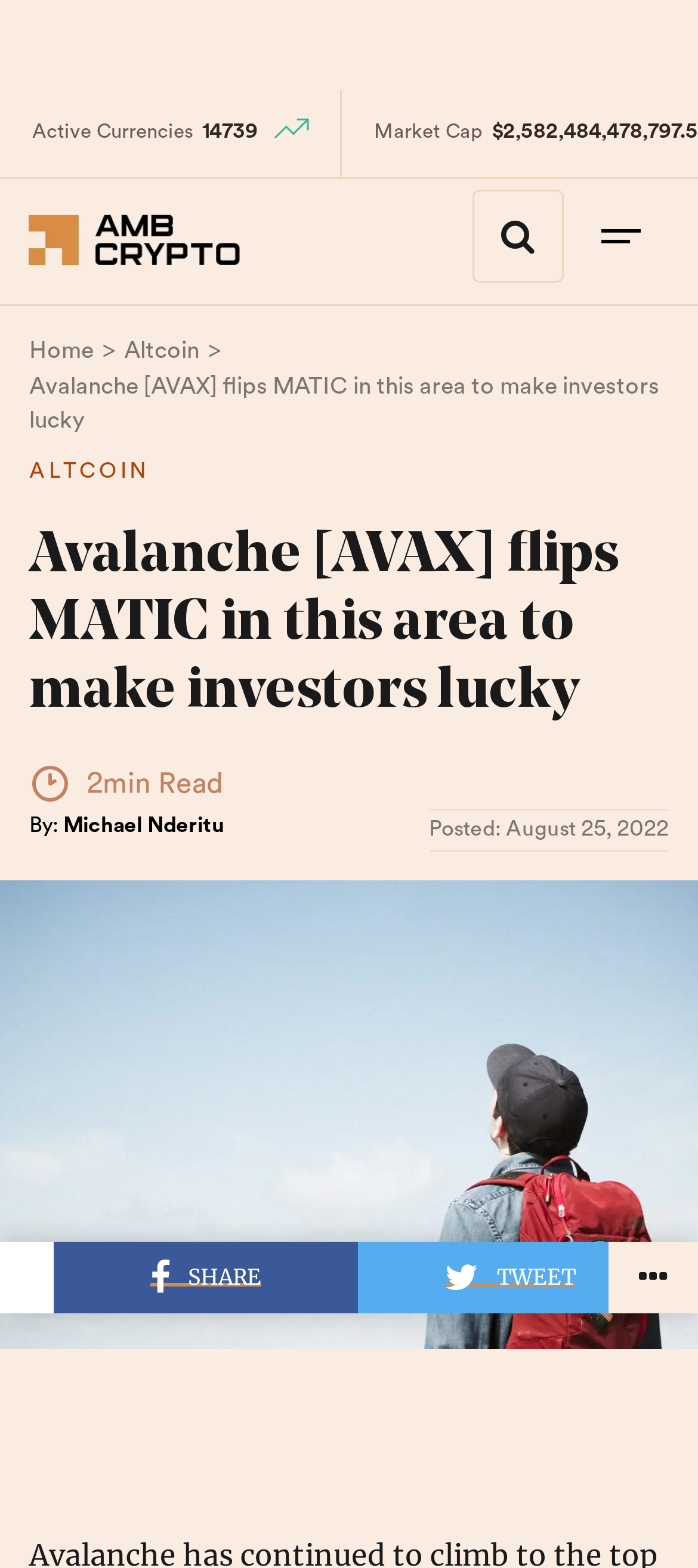What is the date of this article?
Look at the image and respond with a one-word or short-phrase answer.

August 25, 2022